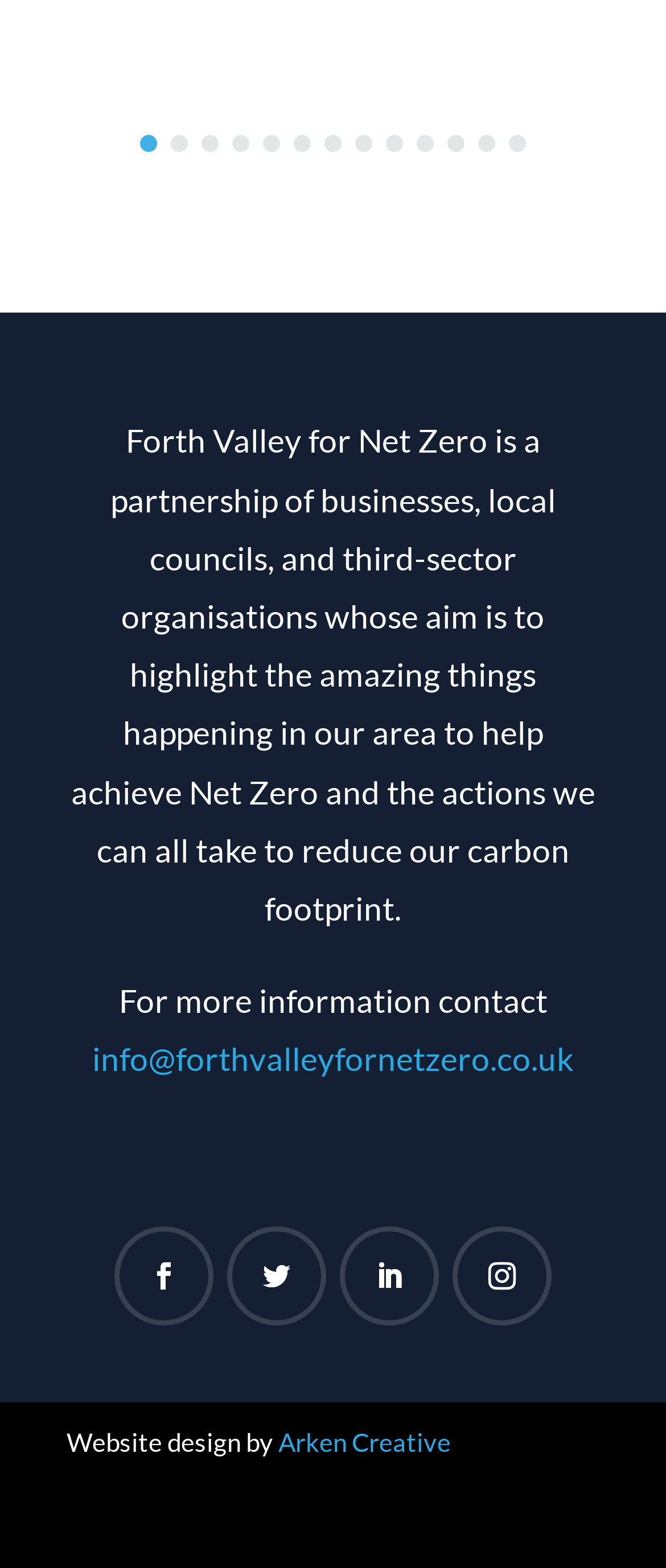What is the purpose of the partnership?
Provide an in-depth and detailed explanation in response to the question.

According to the StaticText element, the purpose of the partnership is to highlight the amazing things happening in the area to help achieve Net Zero and to take actions to reduce carbon footprint.